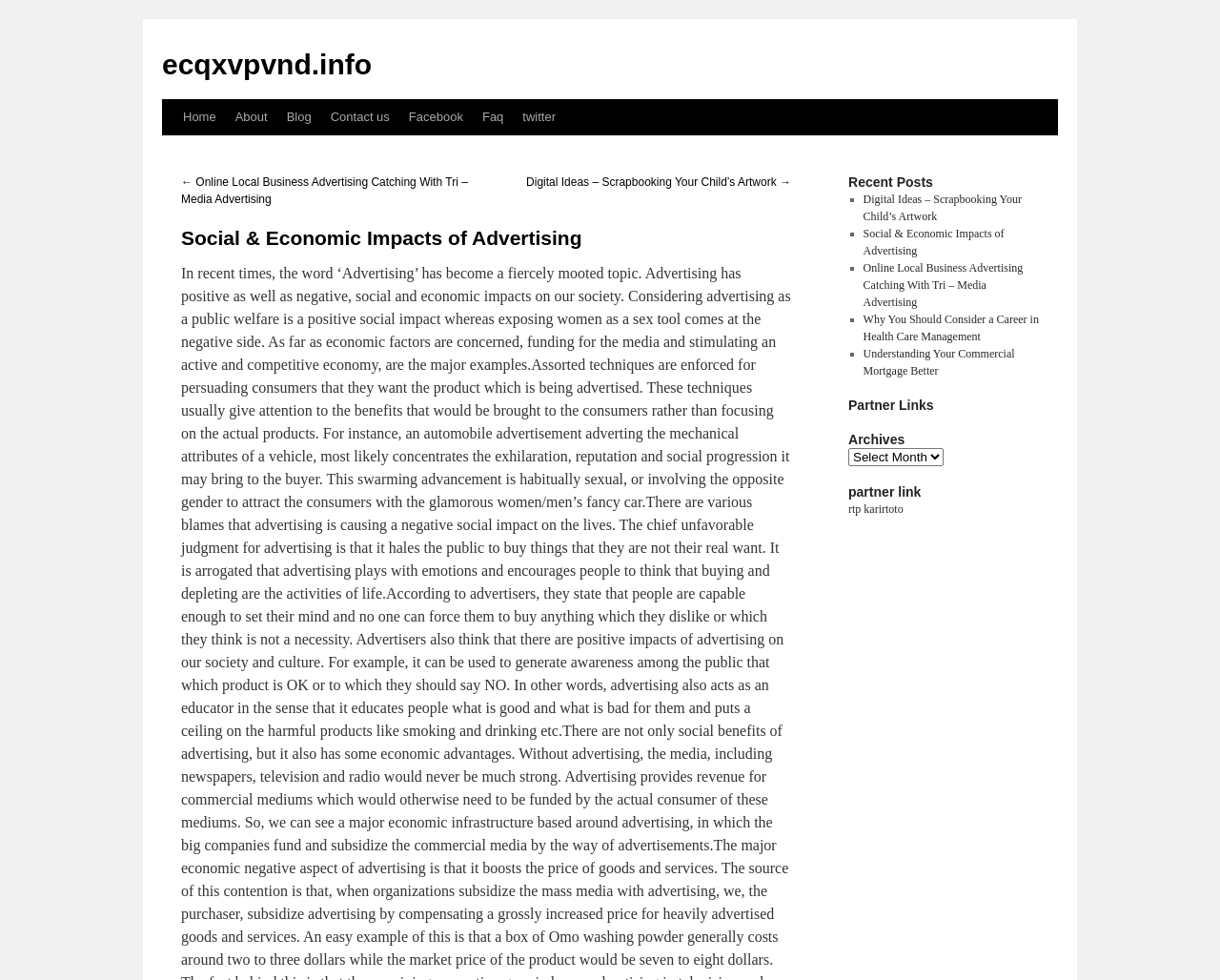Identify the bounding box coordinates for the element you need to click to achieve the following task: "check partner link rtp karirtoto". The coordinates must be four float values ranging from 0 to 1, formatted as [left, top, right, bottom].

[0.695, 0.513, 0.74, 0.526]